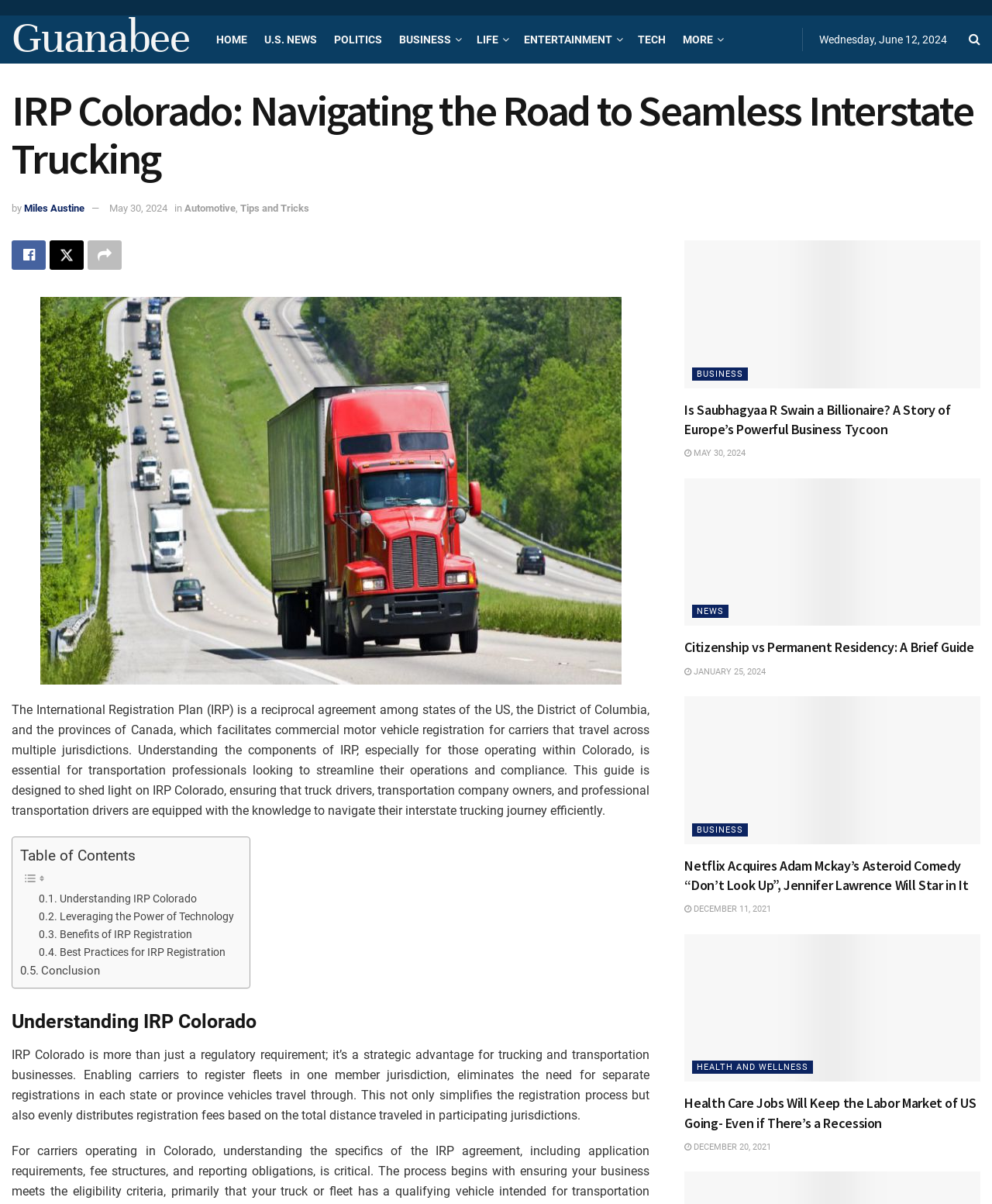Please provide the bounding box coordinates for the element that needs to be clicked to perform the following instruction: "Navigate to the U.S. NEWS page". The coordinates should be given as four float numbers between 0 and 1, i.e., [left, top, right, bottom].

[0.267, 0.013, 0.32, 0.053]